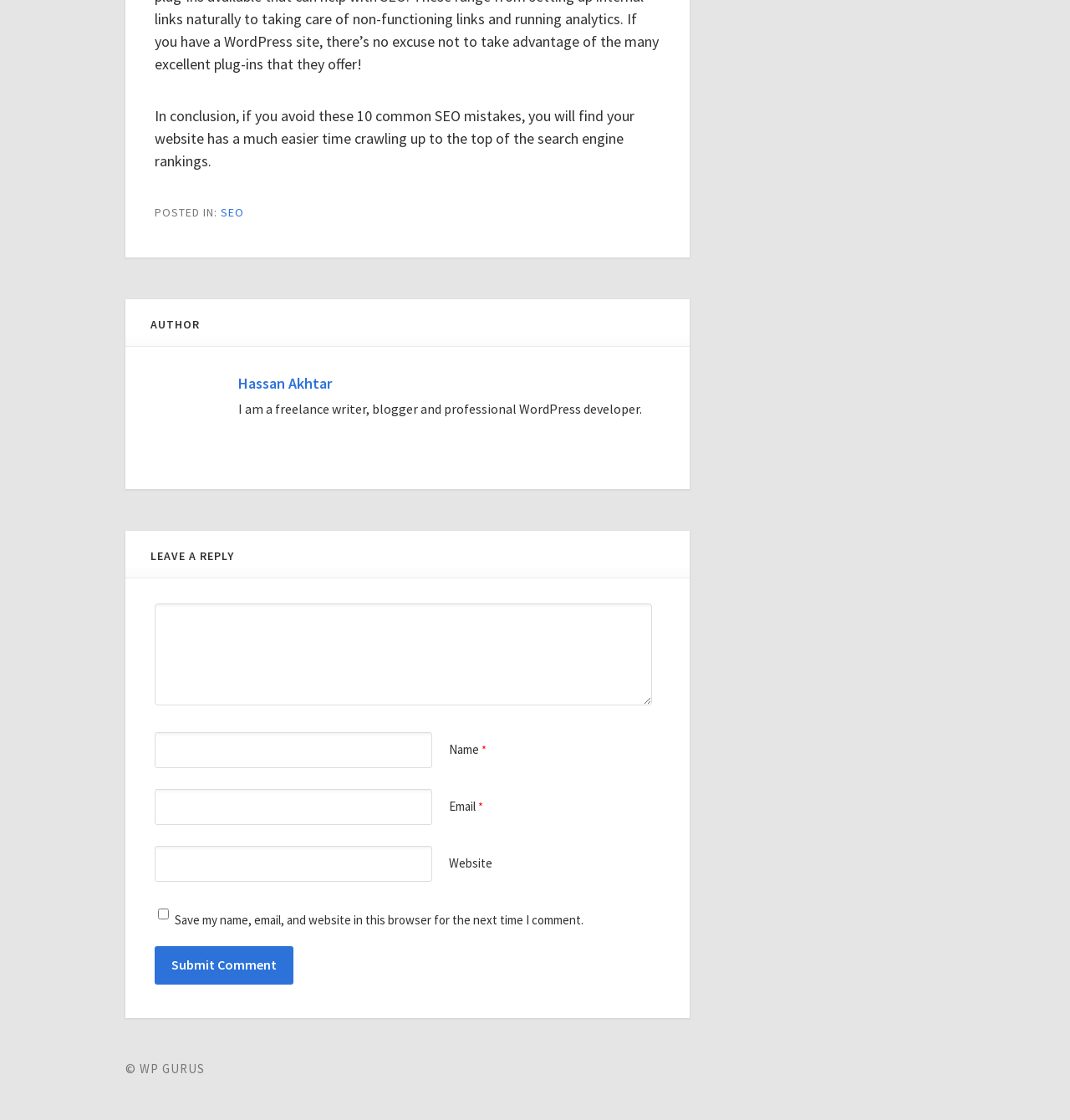What is the purpose of the checkbox?
Examine the webpage screenshot and provide an in-depth answer to the question.

The purpose of the checkbox can be determined by reading the text next to it, which says 'Save my name, email, and website in this browser for the next time I comment.' This indicates that checking the box will save the commenter's information for future use.